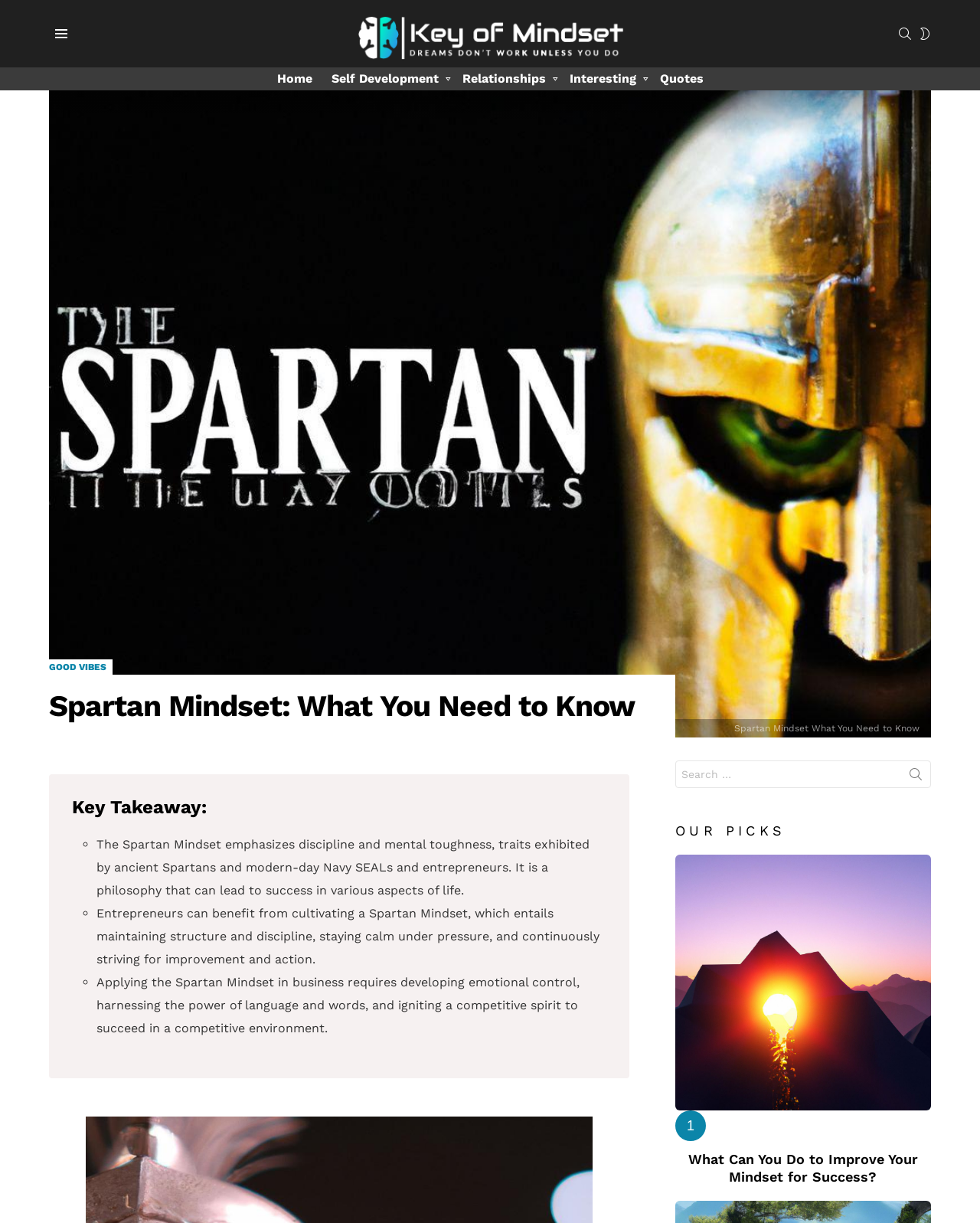Specify the bounding box coordinates of the region I need to click to perform the following instruction: "Search for something". The coordinates must be four float numbers in the range of 0 to 1, i.e., [left, top, right, bottom].

None